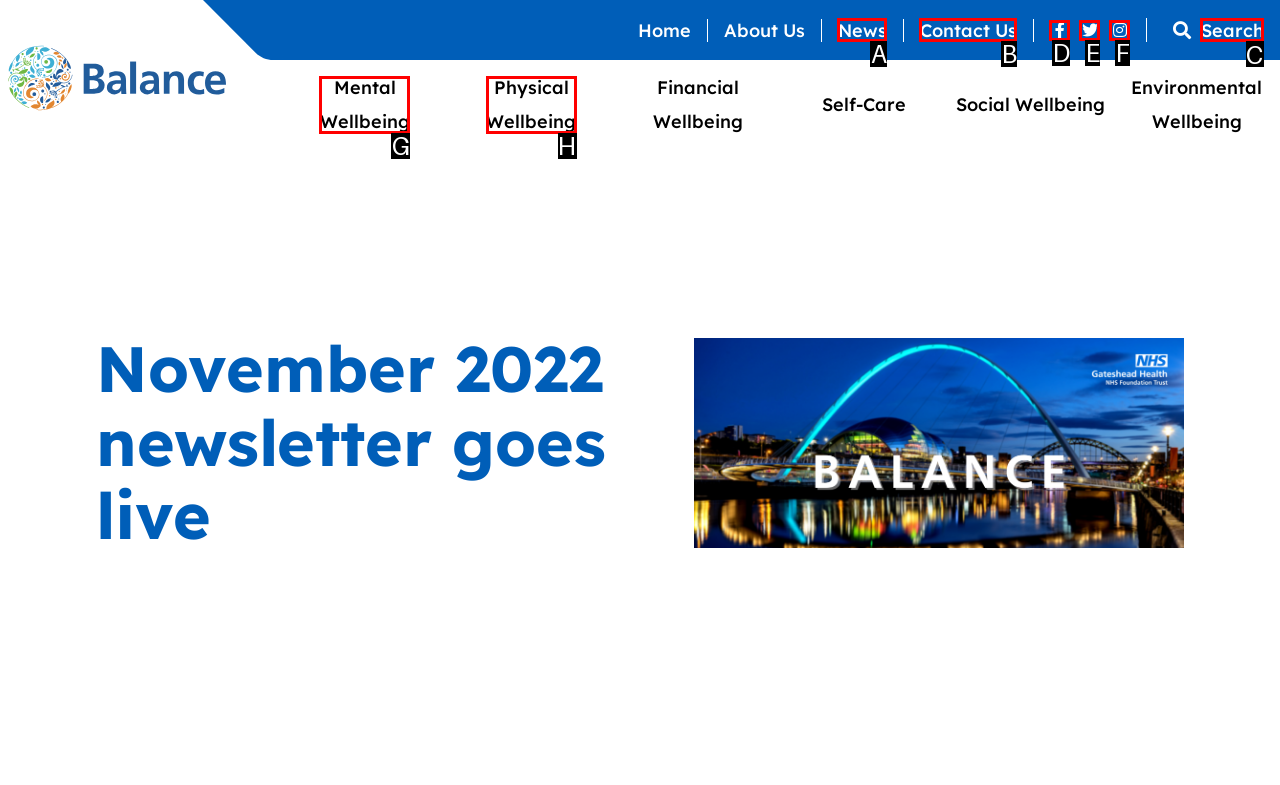Select the appropriate HTML element that needs to be clicked to finish the task: search
Reply with the letter of the chosen option.

C